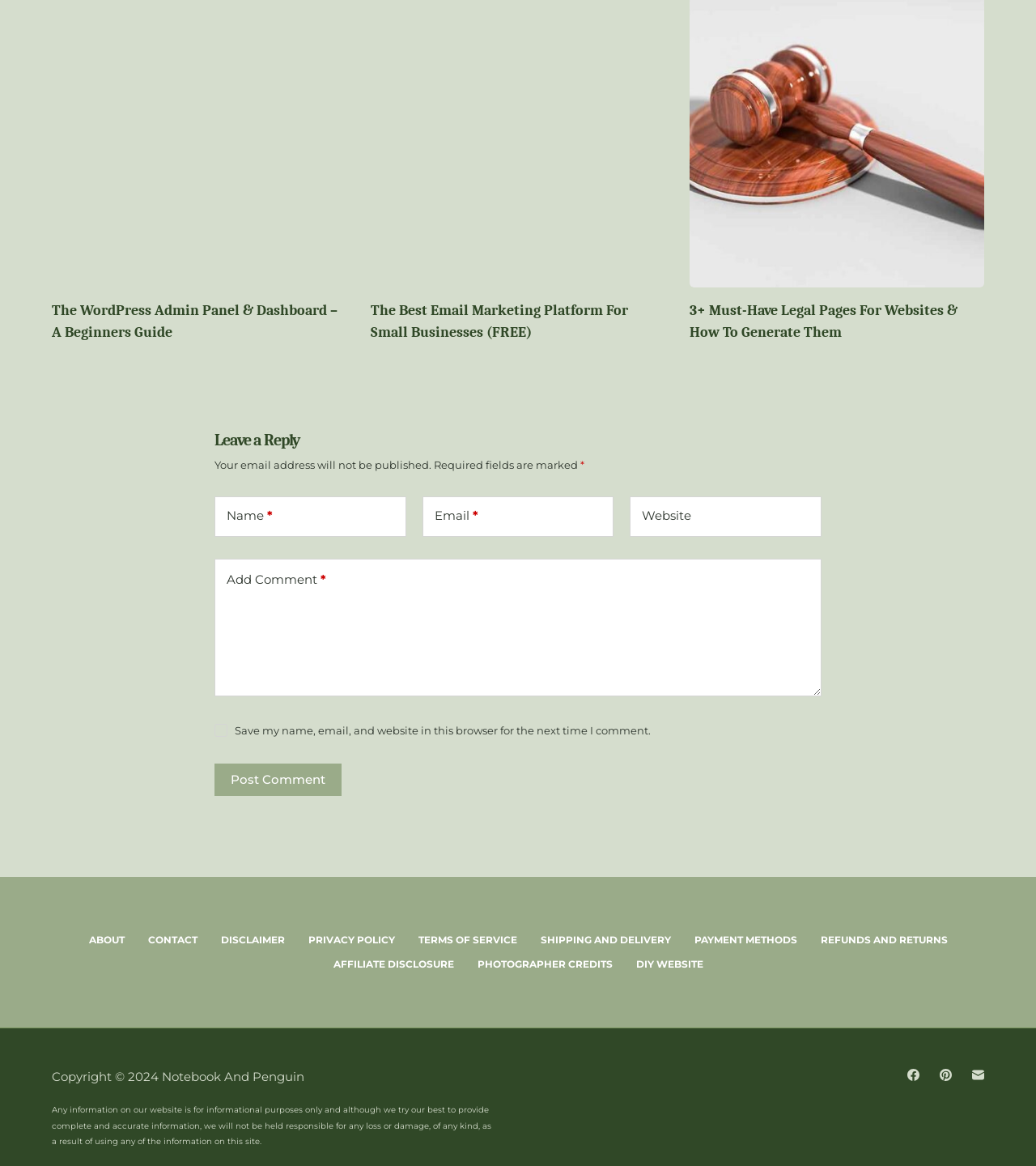What is the label of the first checkbox?
Answer the question based on the image using a single word or a brief phrase.

Save my name, email, and website